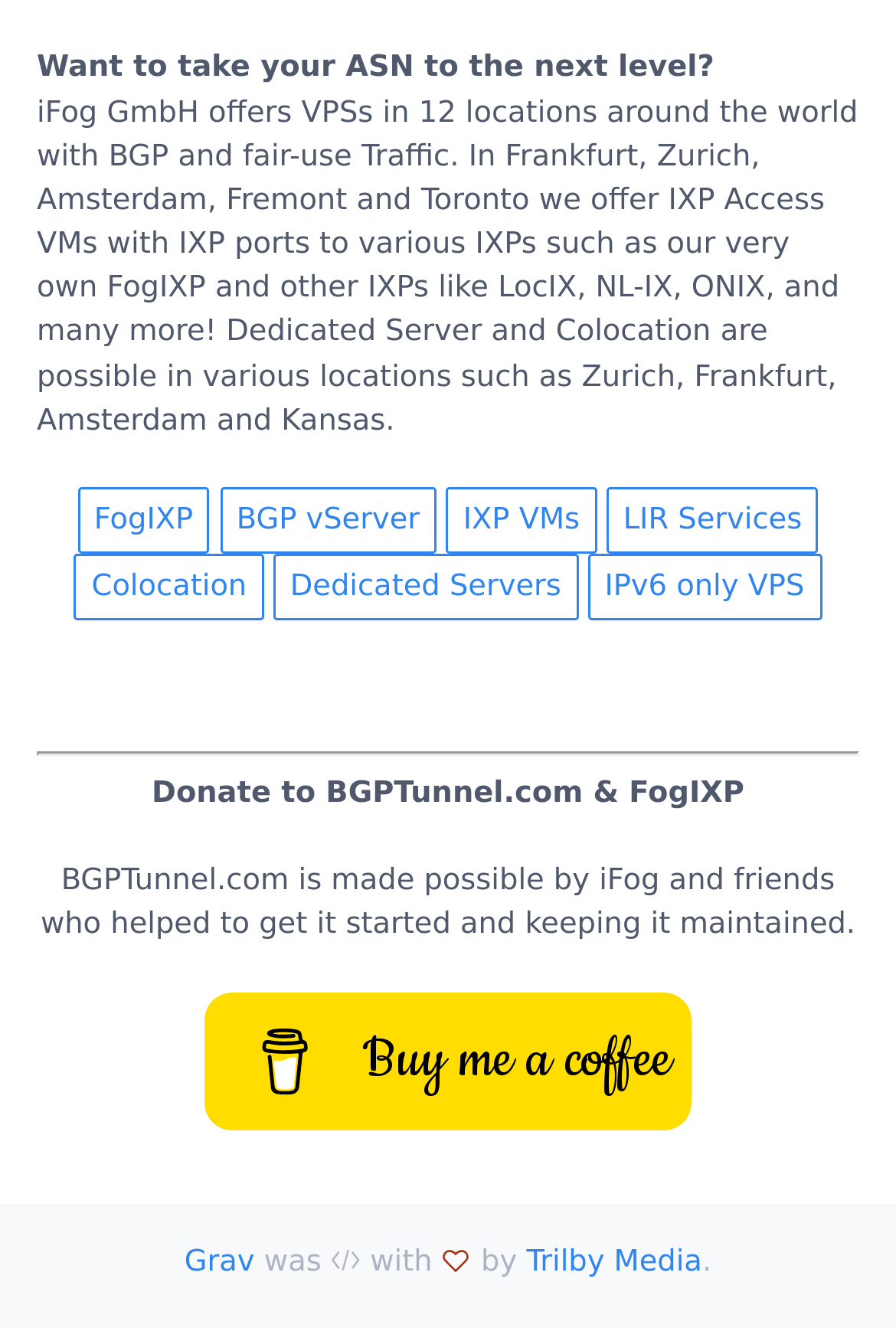What is the purpose of BGPTunnel.com? Examine the screenshot and reply using just one word or a brief phrase.

Made possible by iFog